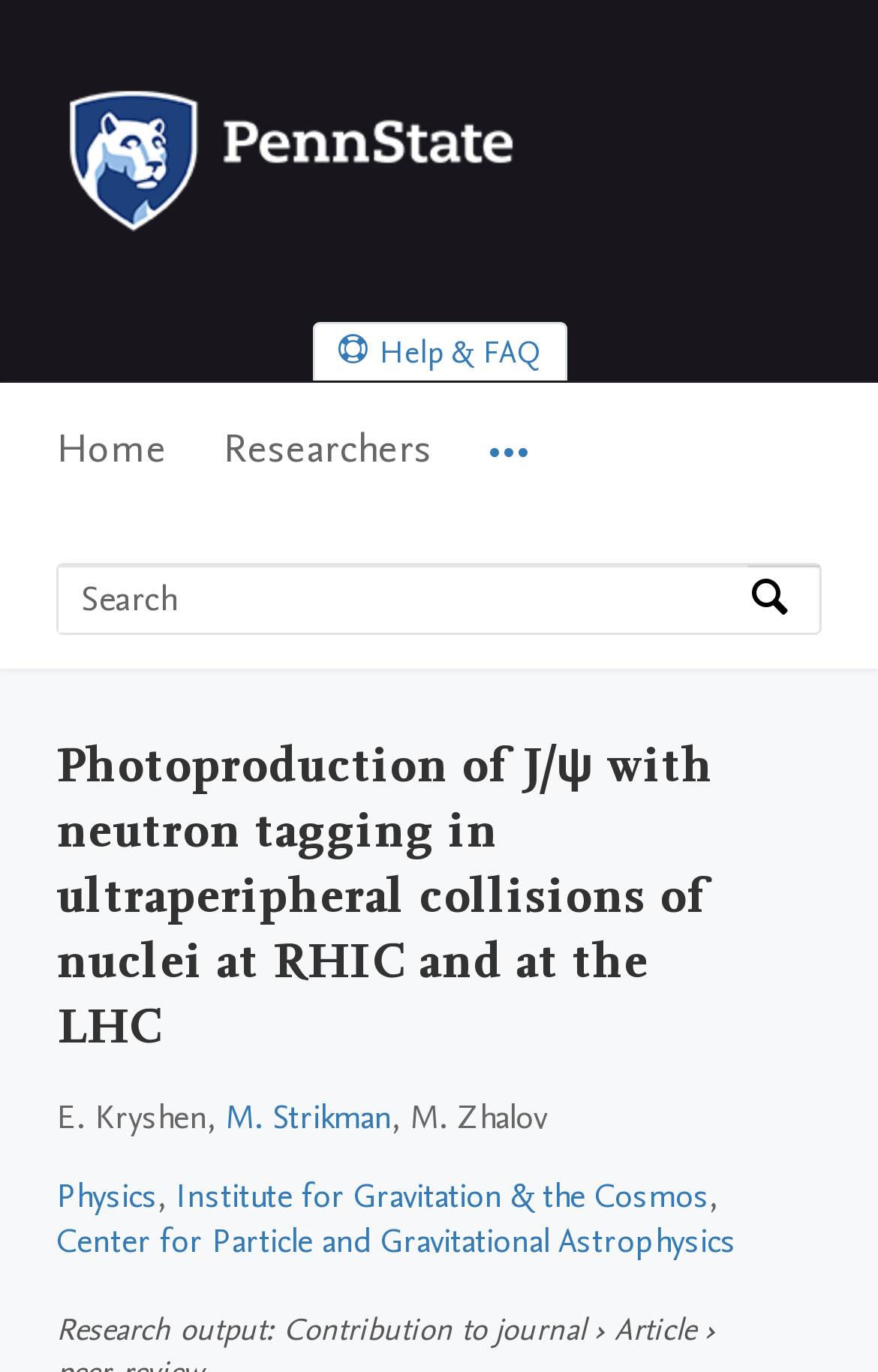Determine the coordinates of the bounding box for the clickable area needed to execute this instruction: "View research output".

[0.064, 0.953, 0.303, 0.984]